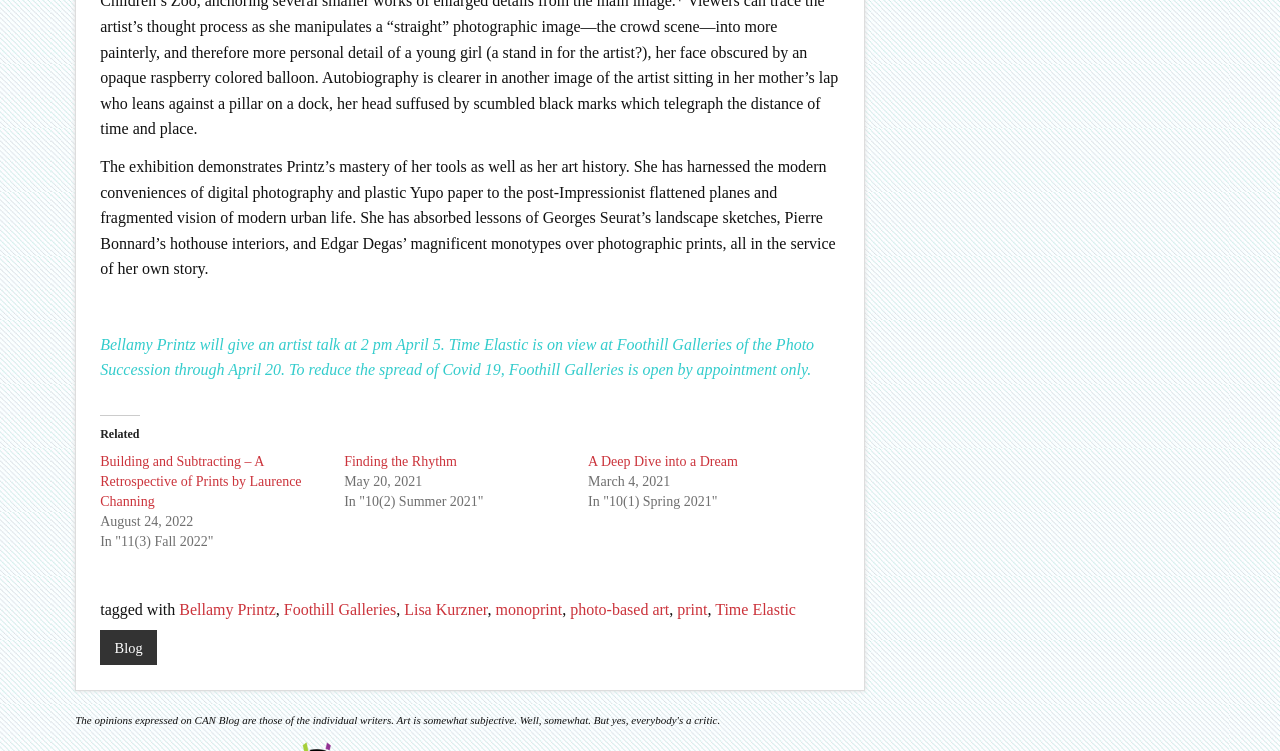Identify the bounding box for the UI element described as: "Blog". The coordinates should be four float numbers between 0 and 1, i.e., [left, top, right, bottom].

[0.078, 0.839, 0.123, 0.886]